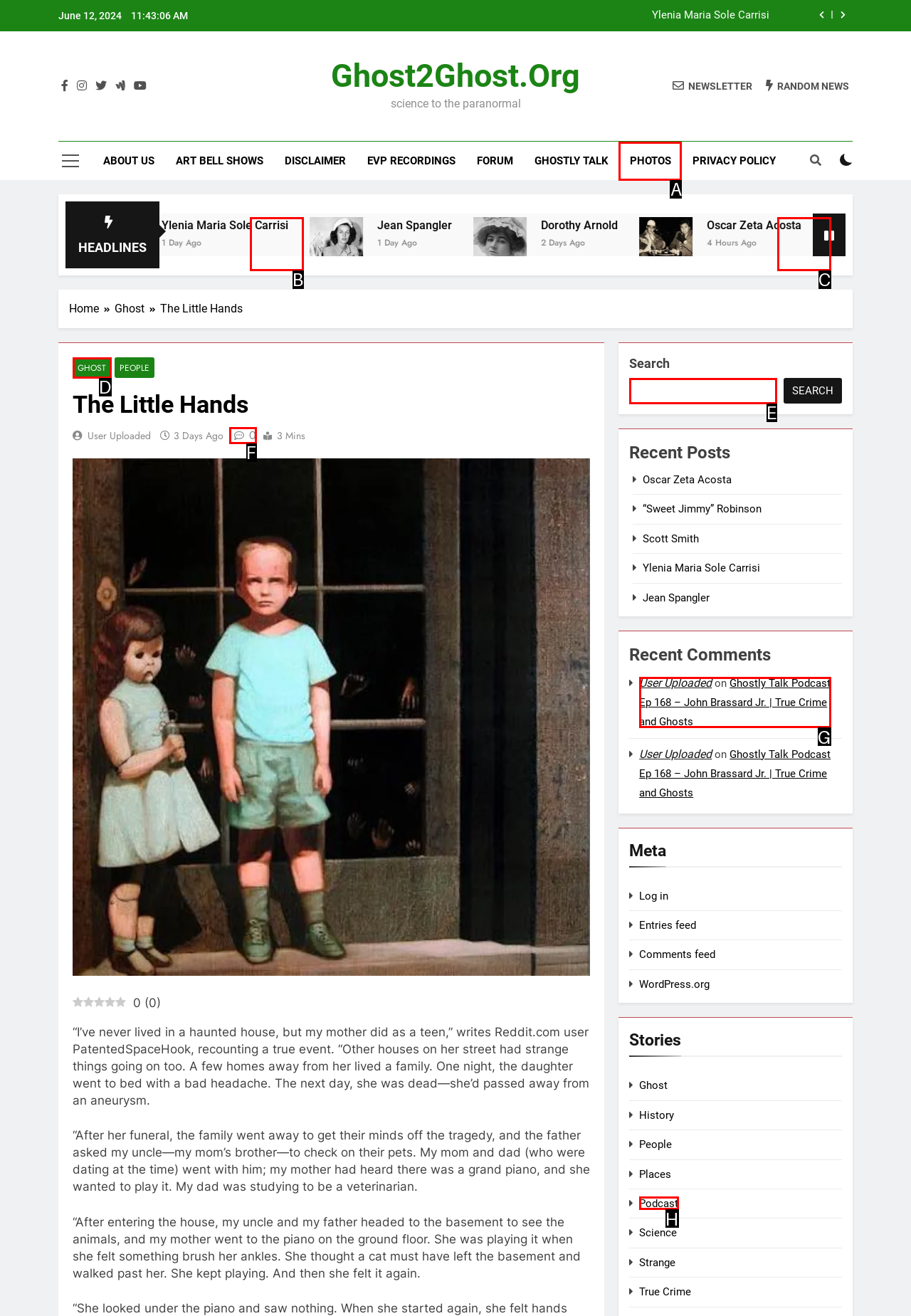Given the description: parent_node: SEARCH name="s", select the HTML element that matches it best. Reply with the letter of the chosen option directly.

E